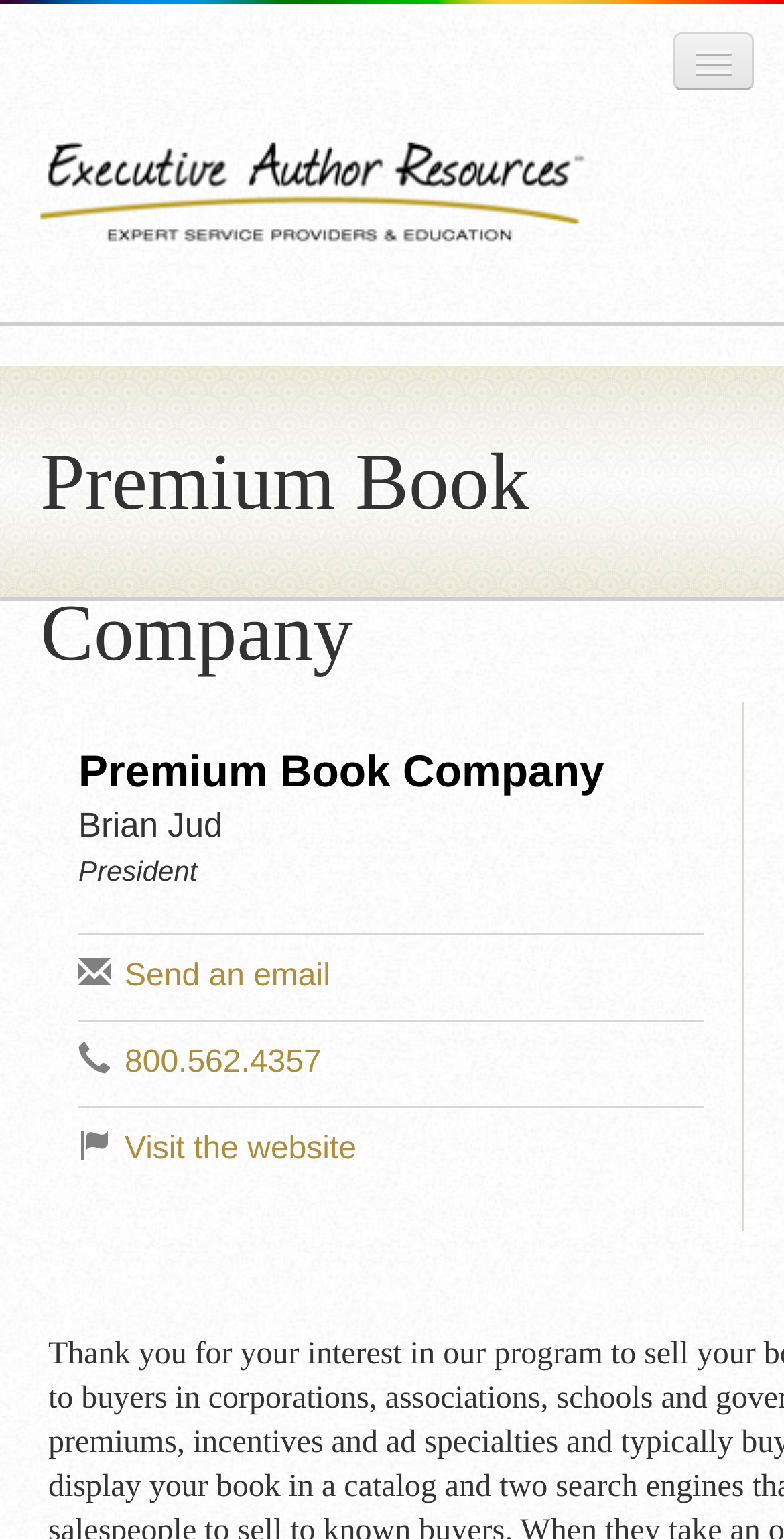What is the main heading of this webpage? Please extract and provide it.

Premium Book Company